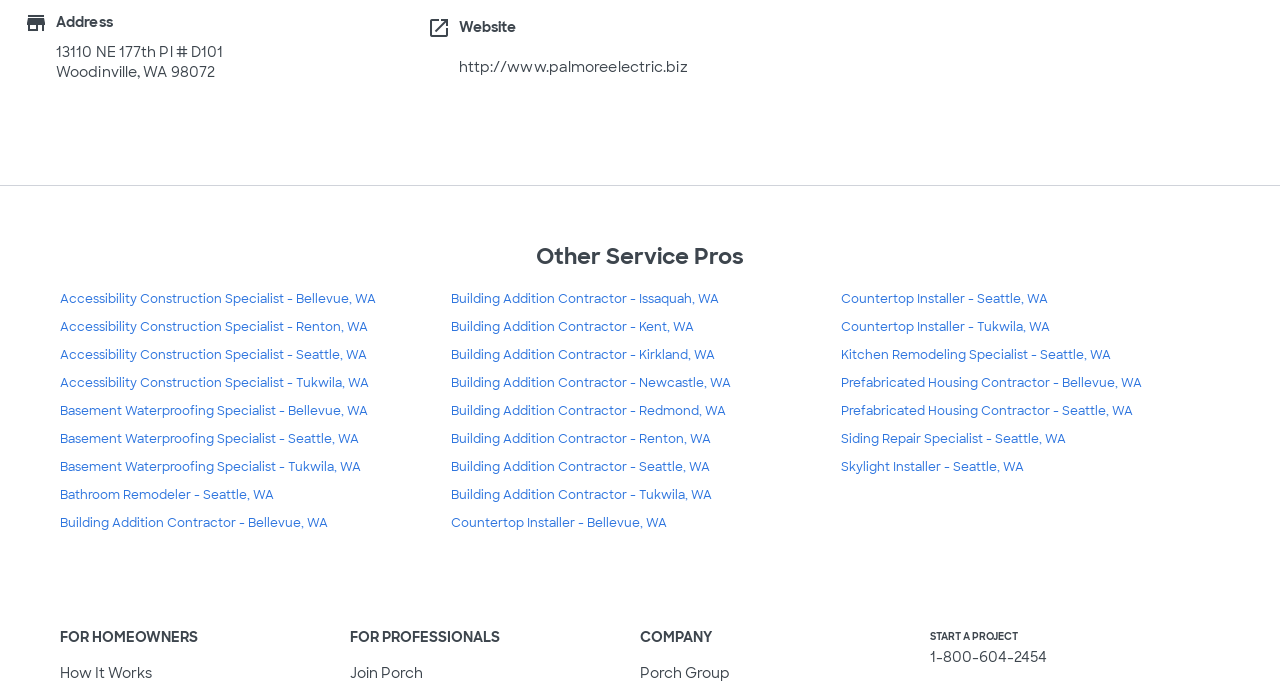Kindly determine the bounding box coordinates for the area that needs to be clicked to execute this instruction: "learn about porch group".

[0.5, 0.962, 0.57, 0.988]